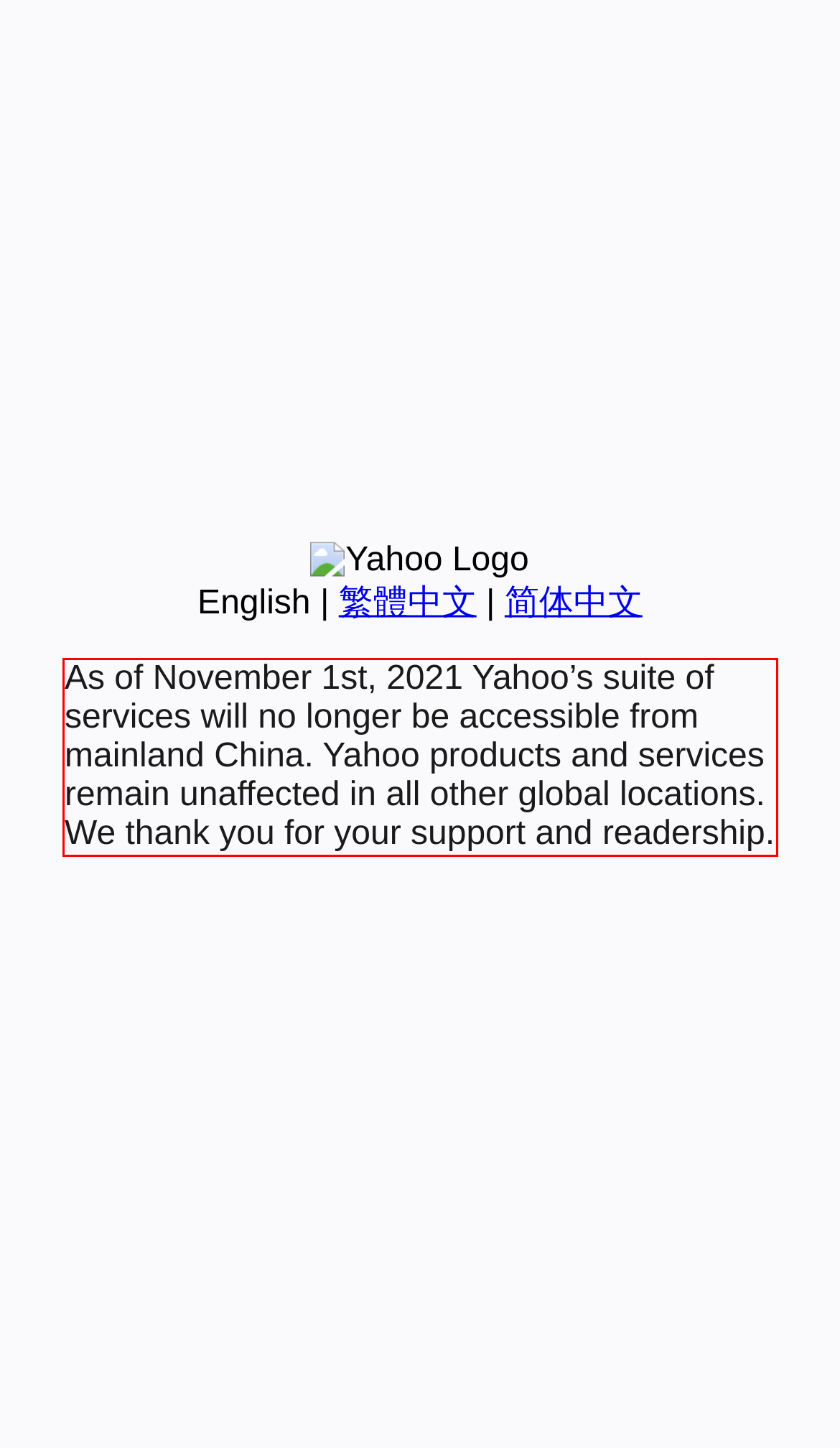Identify the text inside the red bounding box on the provided webpage screenshot by performing OCR.

As of November 1st, 2021 Yahoo’s suite of services will no longer be accessible from mainland China. Yahoo products and services remain unaffected in all other global locations. We thank you for your support and readership.